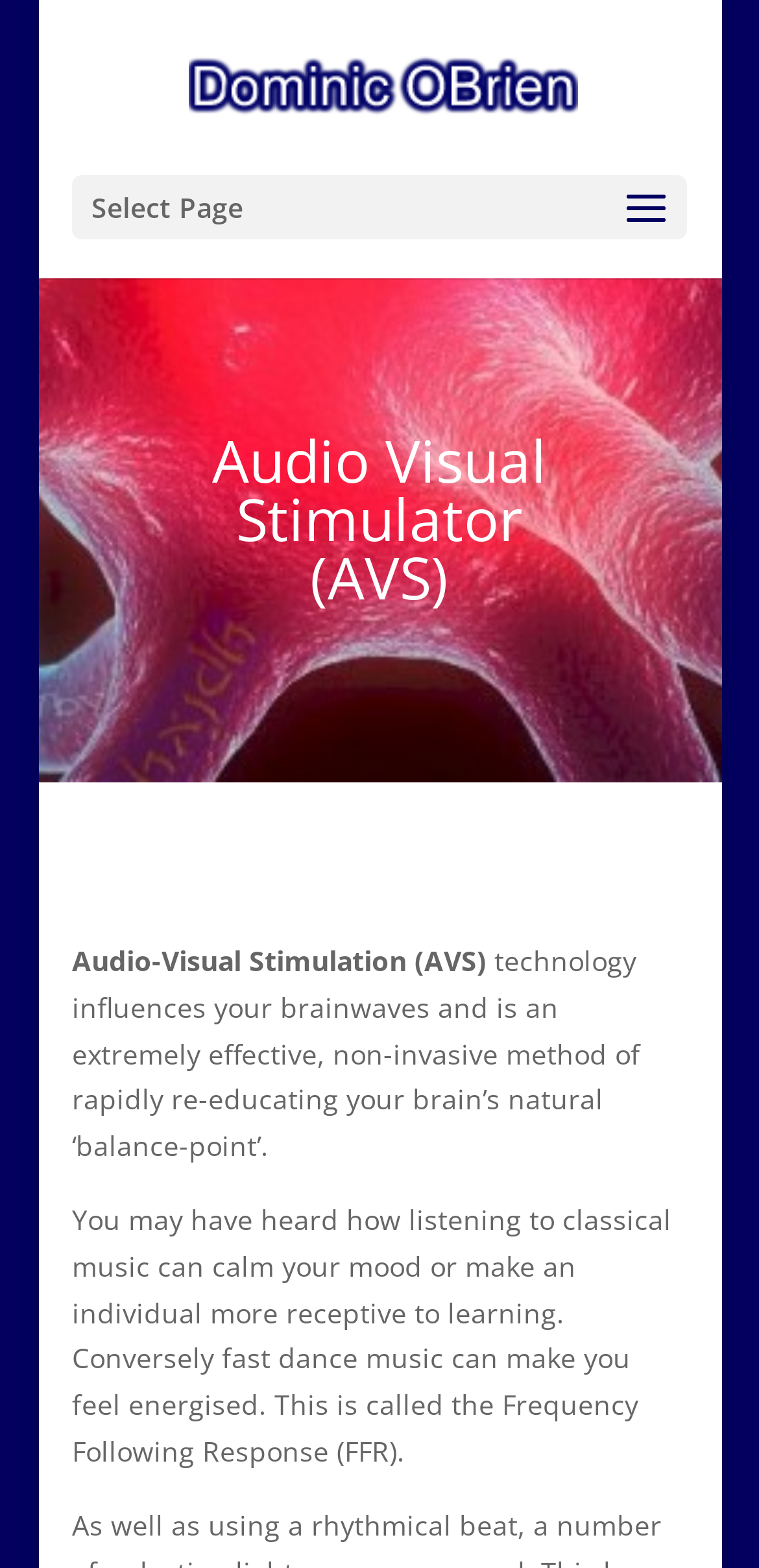Identify the bounding box coordinates for the UI element mentioned here: "alt="Dominic O'Brien"". Provide the coordinates as four float values between 0 and 1, i.e., [left, top, right, bottom].

[0.249, 0.042, 0.761, 0.065]